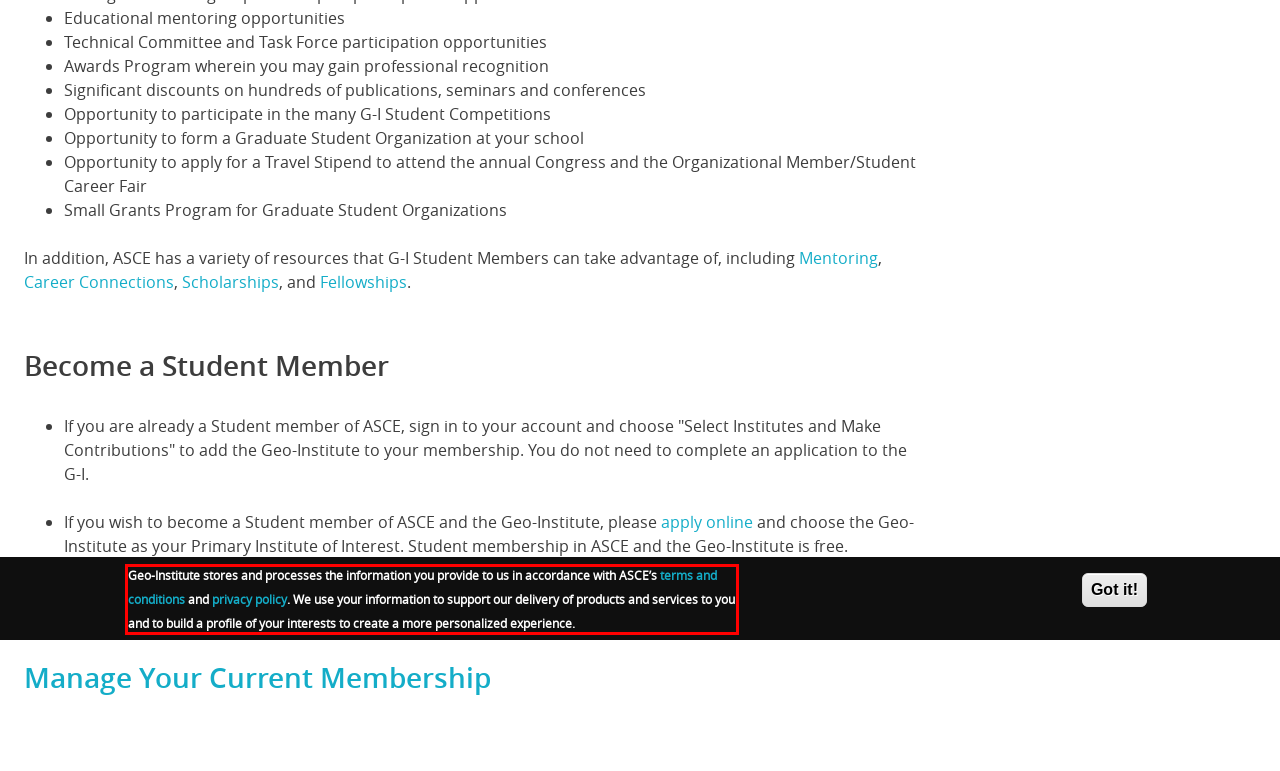Please look at the webpage screenshot and extract the text enclosed by the red bounding box.

Geo-Institute stores and processes the information you provide to us in accordance with ASCE’s terms and conditions and privacy policy. We use your information to support our delivery of products and services to you and to build a profile of your interests to create a more personalized experience.